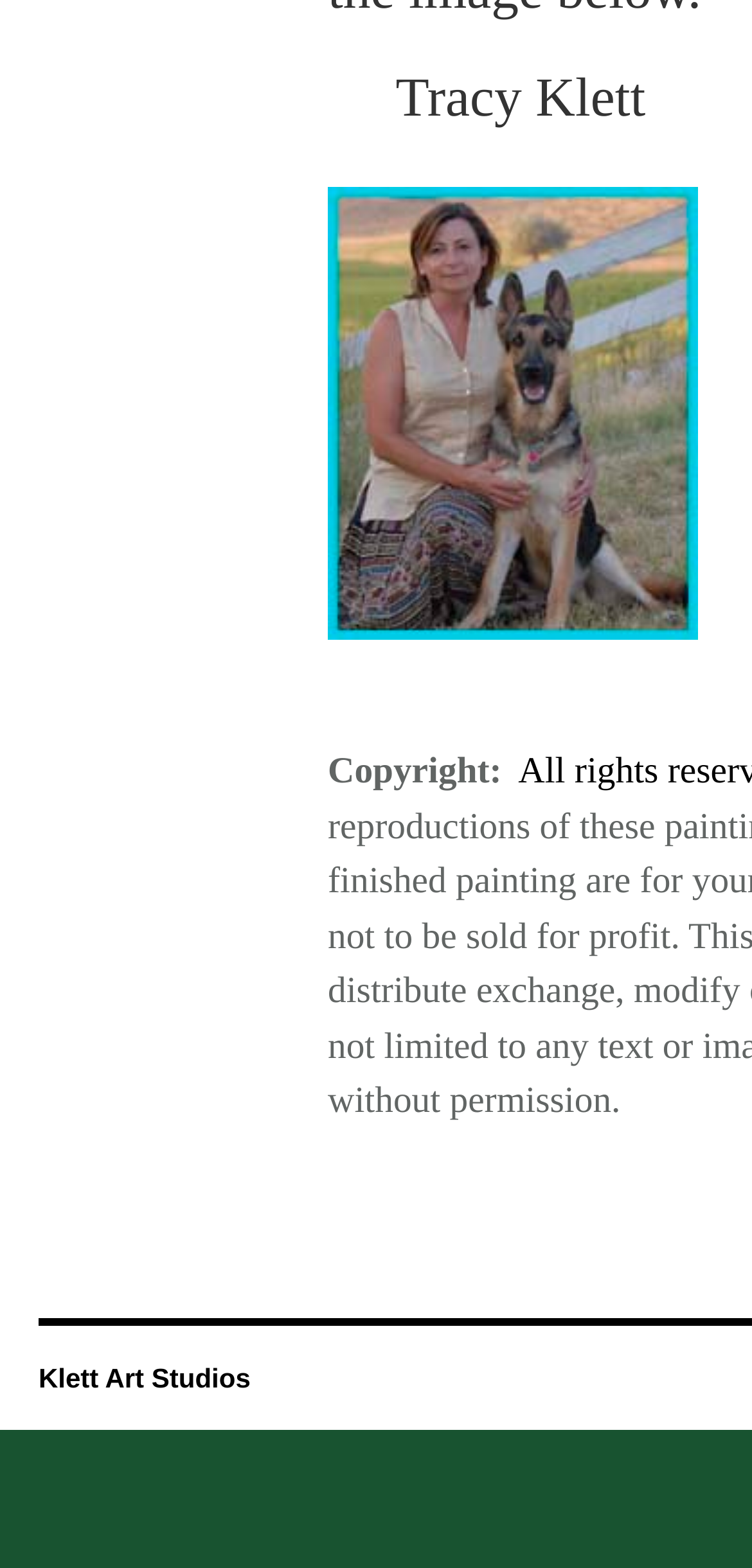Find the bounding box coordinates for the HTML element described in this sentence: "Klett Art Studios". Provide the coordinates as four float numbers between 0 and 1, in the format [left, top, right, bottom].

[0.051, 0.915, 0.333, 0.935]